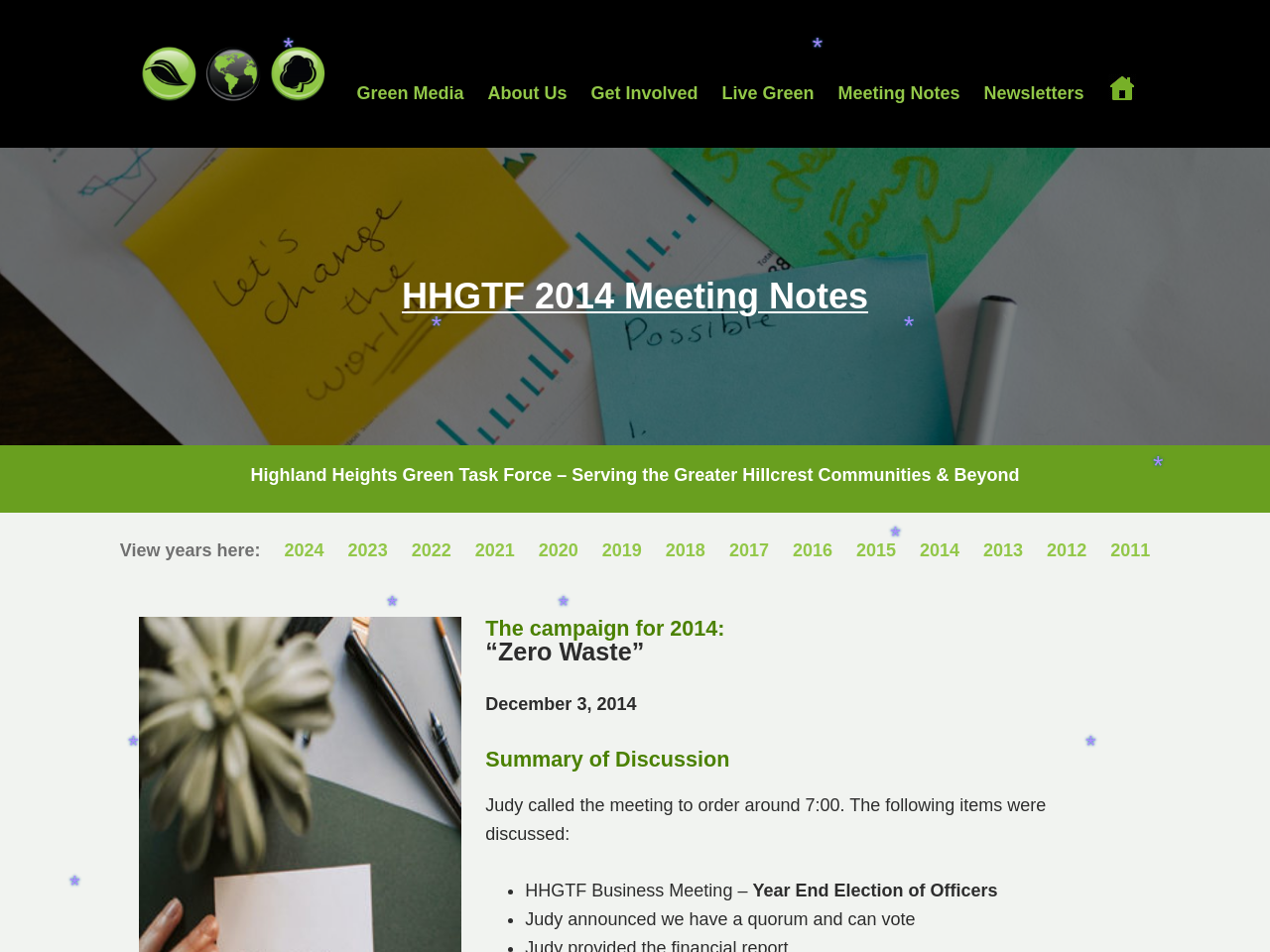Please respond to the question using a single word or phrase:
What is the purpose of the 'Highland Heights Green Task Force Website Logo' link?

website logo